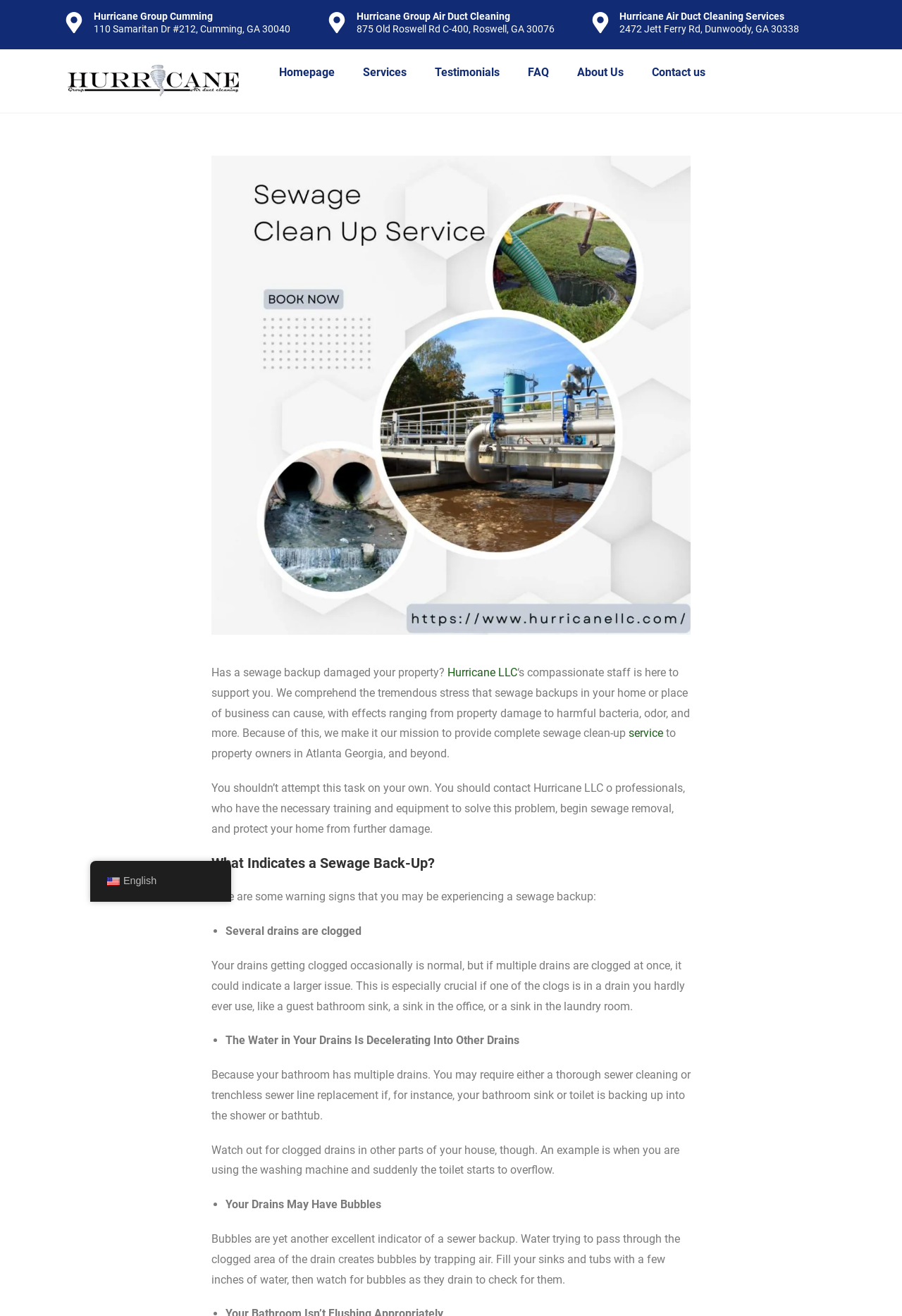Determine the bounding box coordinates for the region that must be clicked to execute the following instruction: "Click the 'Homepage' link".

[0.294, 0.043, 0.387, 0.067]